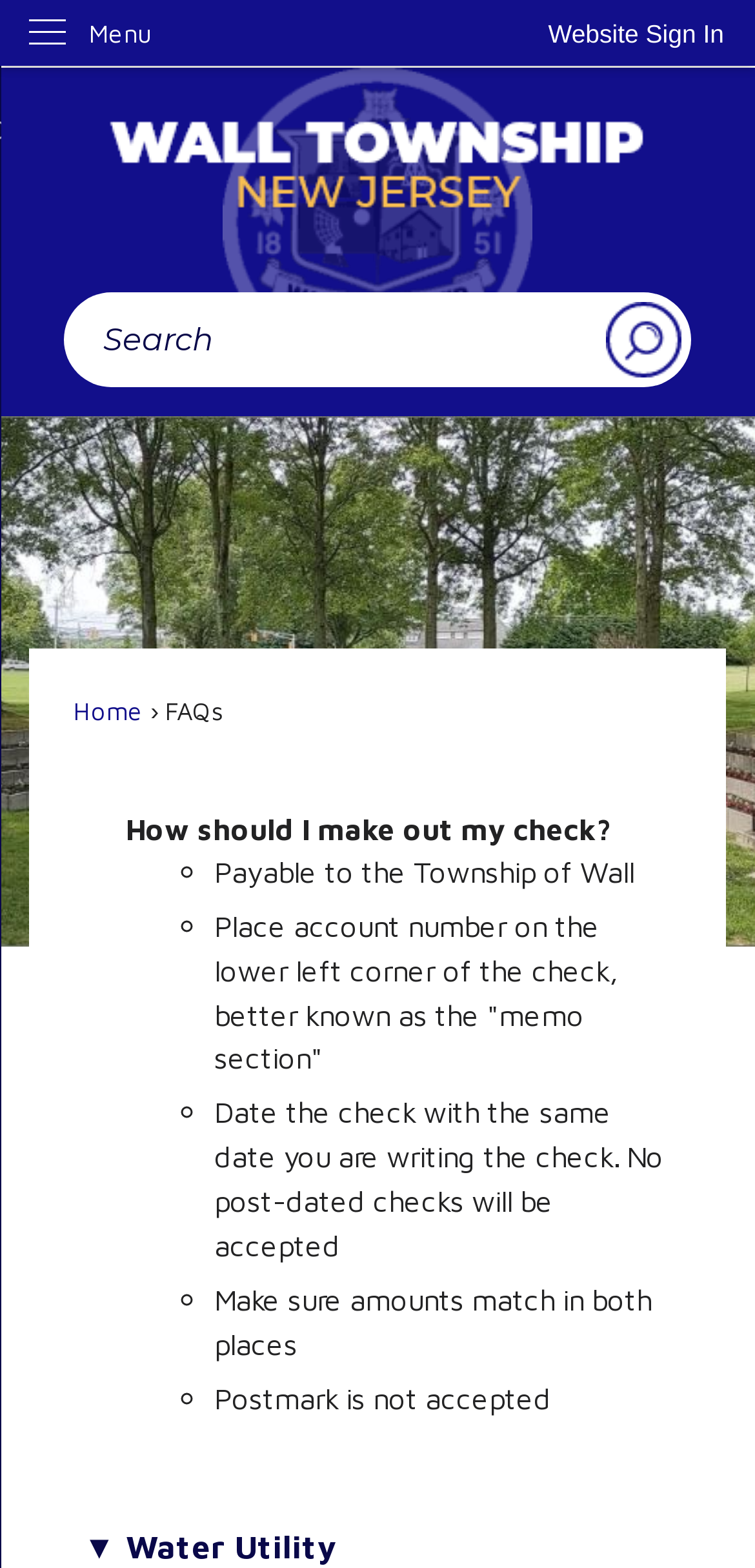What is the instruction for dating a check?
Please use the image to provide a one-word or short phrase answer.

Date the check with the same date